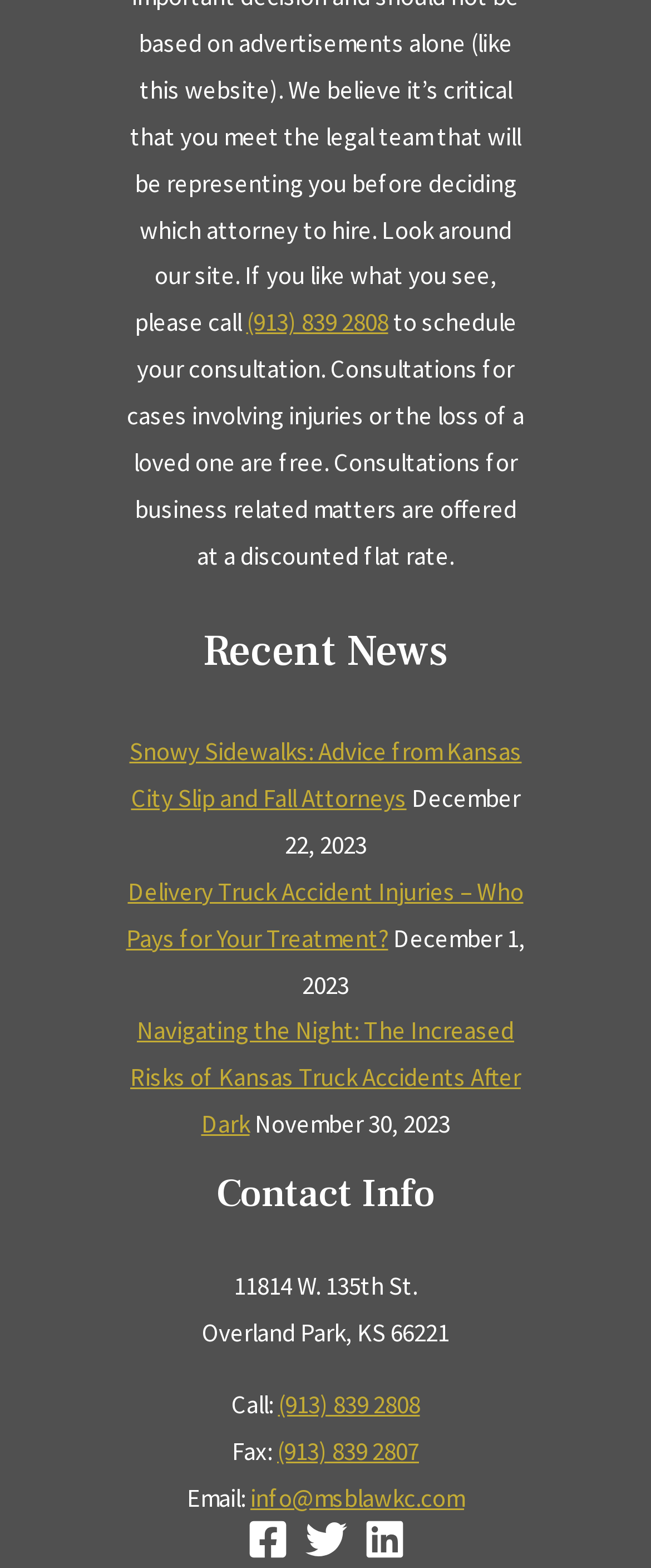Determine the bounding box coordinates of the element that should be clicked to execute the following command: "Send an email".

[0.385, 0.945, 0.713, 0.965]